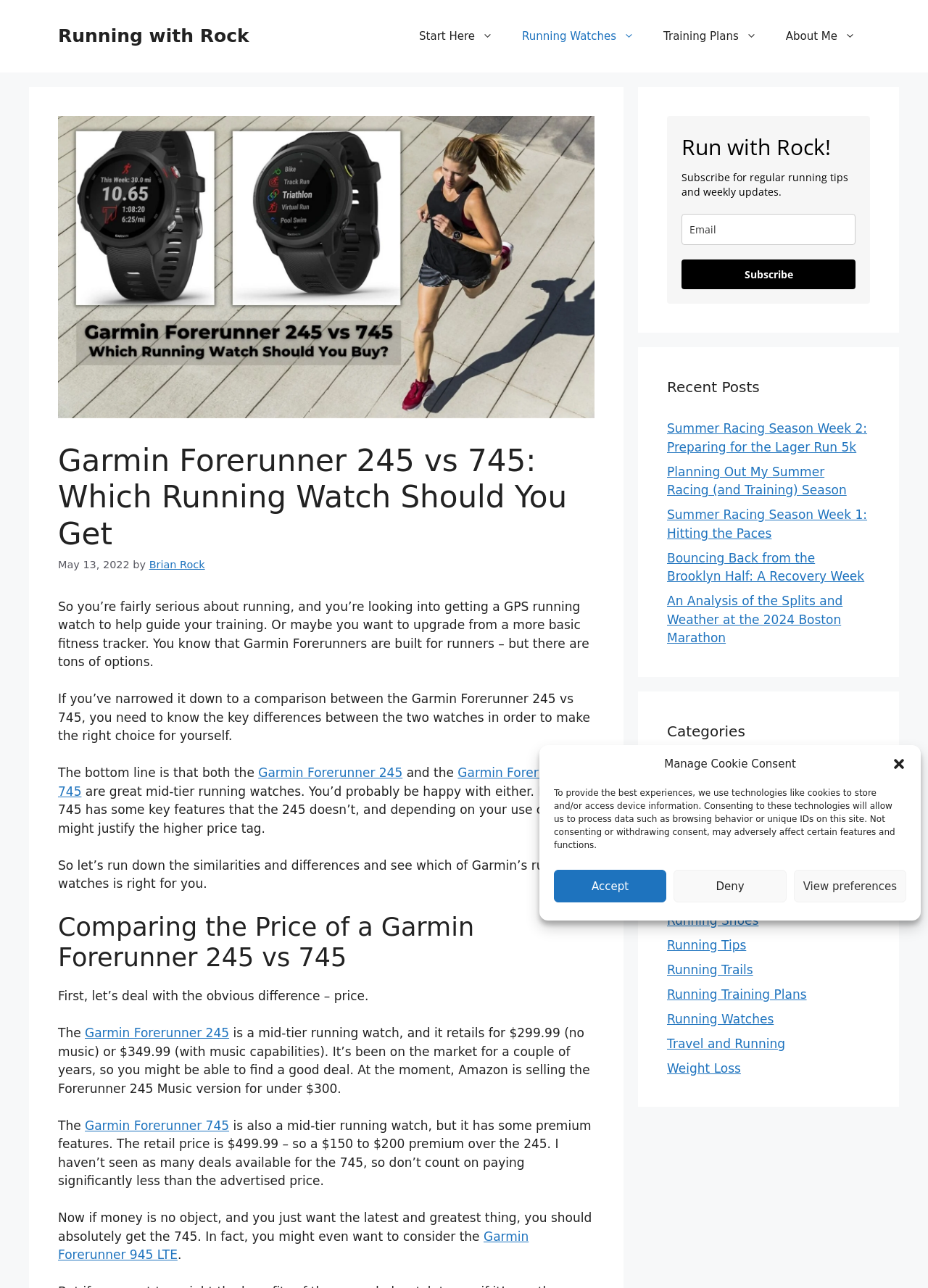Provide a short answer to the following question with just one word or phrase: What is the author's name?

Brian Rock